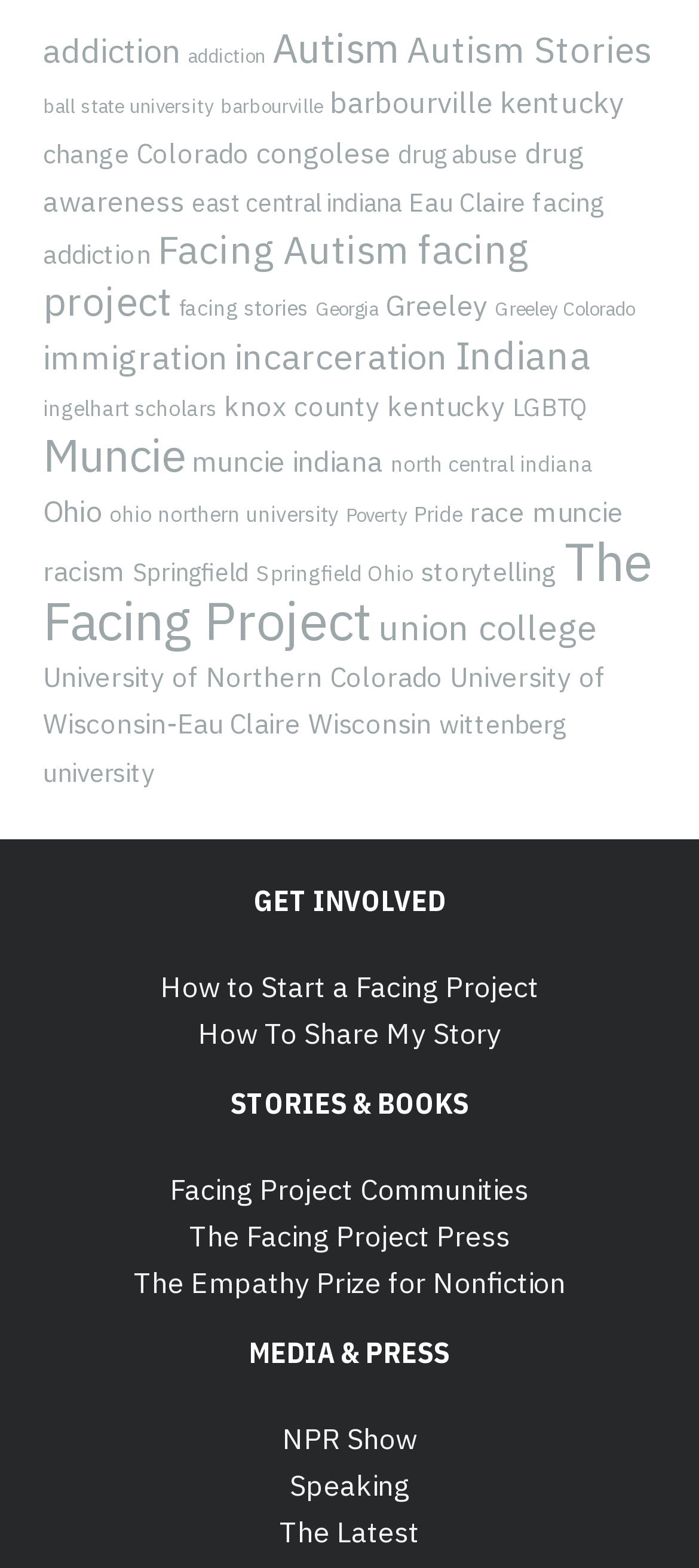Identify the bounding box coordinates for the UI element described as follows: "j.wagner@1stWestMA.com". Ensure the coordinates are four float numbers between 0 and 1, formatted as [left, top, right, bottom].

None